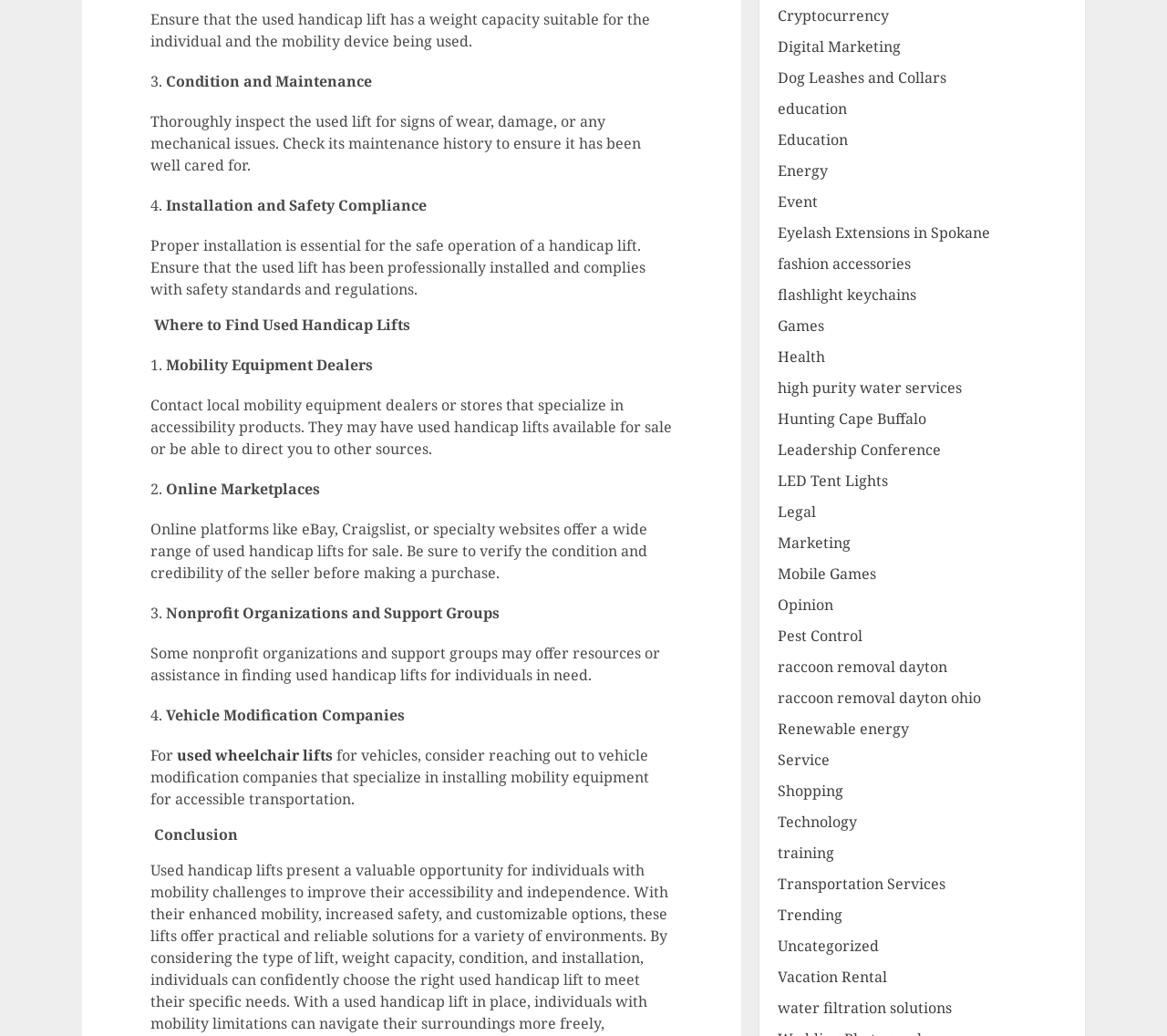How many links are listed at the bottom of the webpage?
From the screenshot, supply a one-word or short-phrase answer.

30